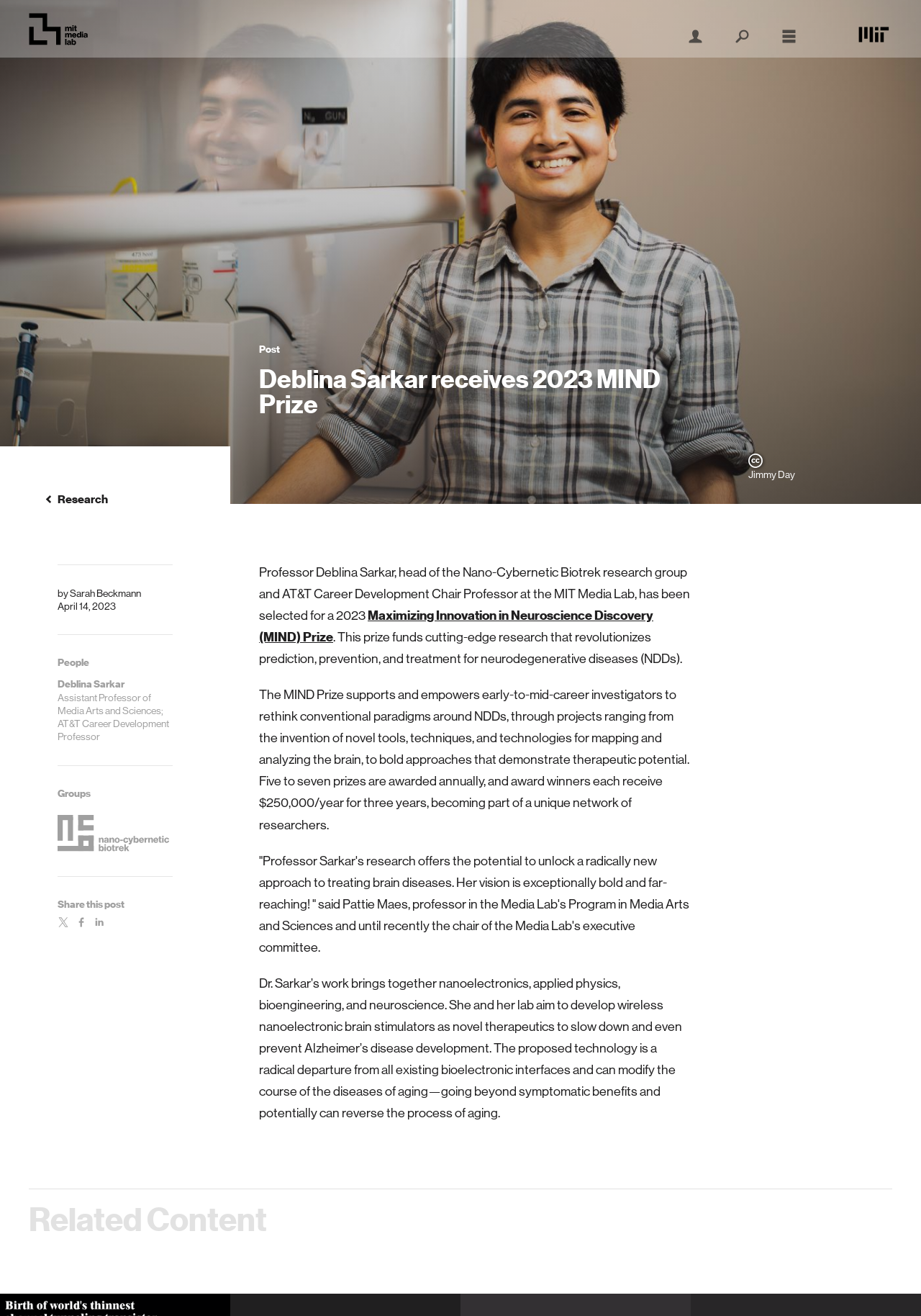Utilize the details in the image to thoroughly answer the following question: What is the name of Professor Deblina Sarkar's research group?

According to the webpage, Professor Deblina Sarkar is the head of the Nano-Cybernetic Biotrek research group and AT&T Career Development Chair Professor at the MIT Media Lab.